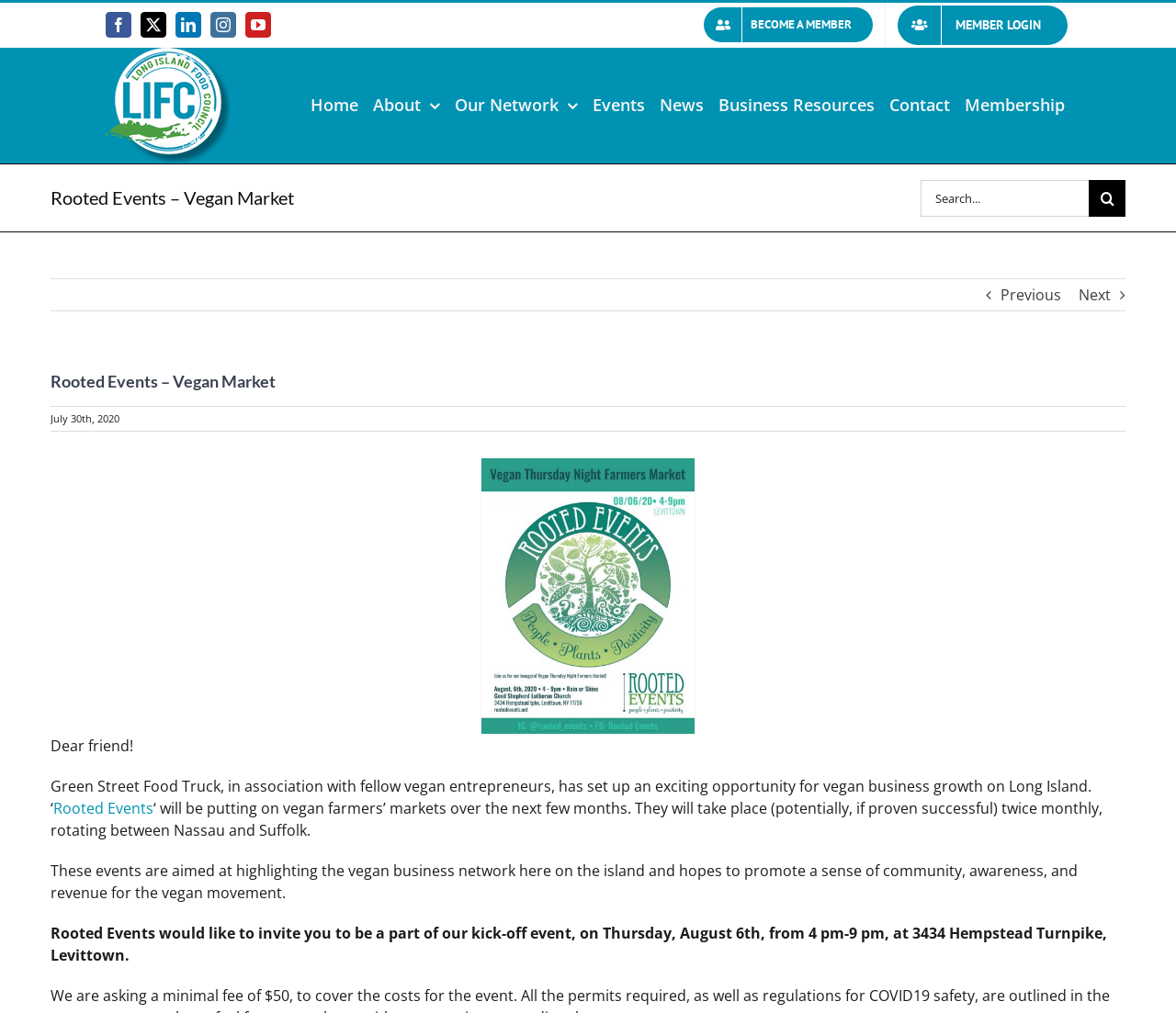Identify the bounding box coordinates for the UI element described as follows: Contact. Use the format (top-left x, top-left y, bottom-right x, bottom-right y) and ensure all values are floating point numbers between 0 and 1.

[0.756, 0.092, 0.808, 0.114]